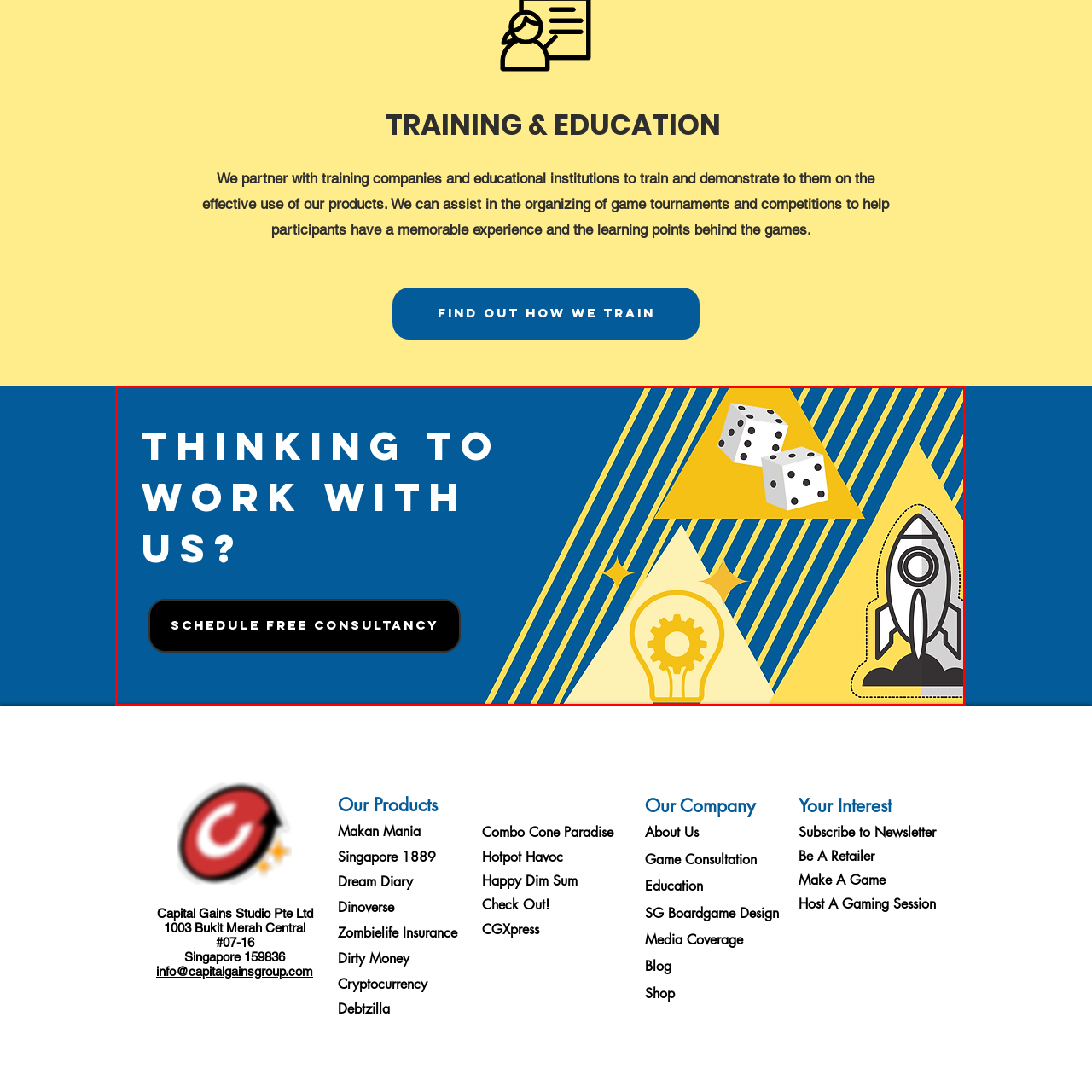Create a thorough description of the image portion outlined in red.

The image features a vibrant blue background highlighted with geometric shapes in yellow and white. At the forefront, bold white text reads, "THINKING TO WORK WITH US?" inviting engagement from potential clients. Accompanying this text are playful graphics of dice and a rocket, suggesting themes of fun, innovation, and partnership. Below, a prominent black button states, "SCHEDULE FREE CONSULTANCY," encouraging viewers to take immediate action in exploring collaboration opportunities. This visual effectively combines elements of education and gaming, emphasizing the organization's focus on consultancy and training in these areas.